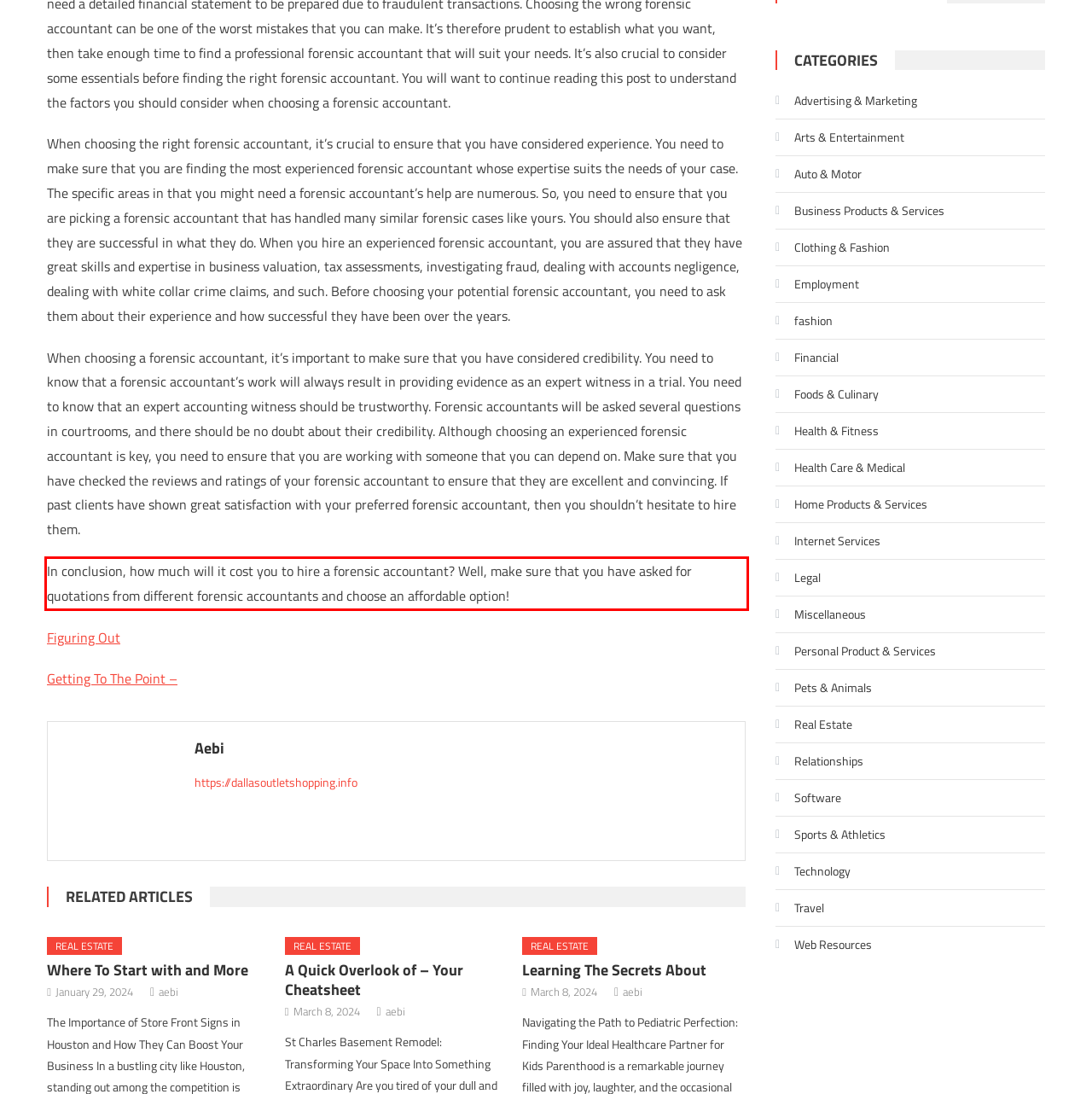Identify the red bounding box in the webpage screenshot and perform OCR to generate the text content enclosed.

In conclusion, how much will it cost you to hire a forensic accountant? Well, make sure that you have asked for quotations from different forensic accountants and choose an affordable option!